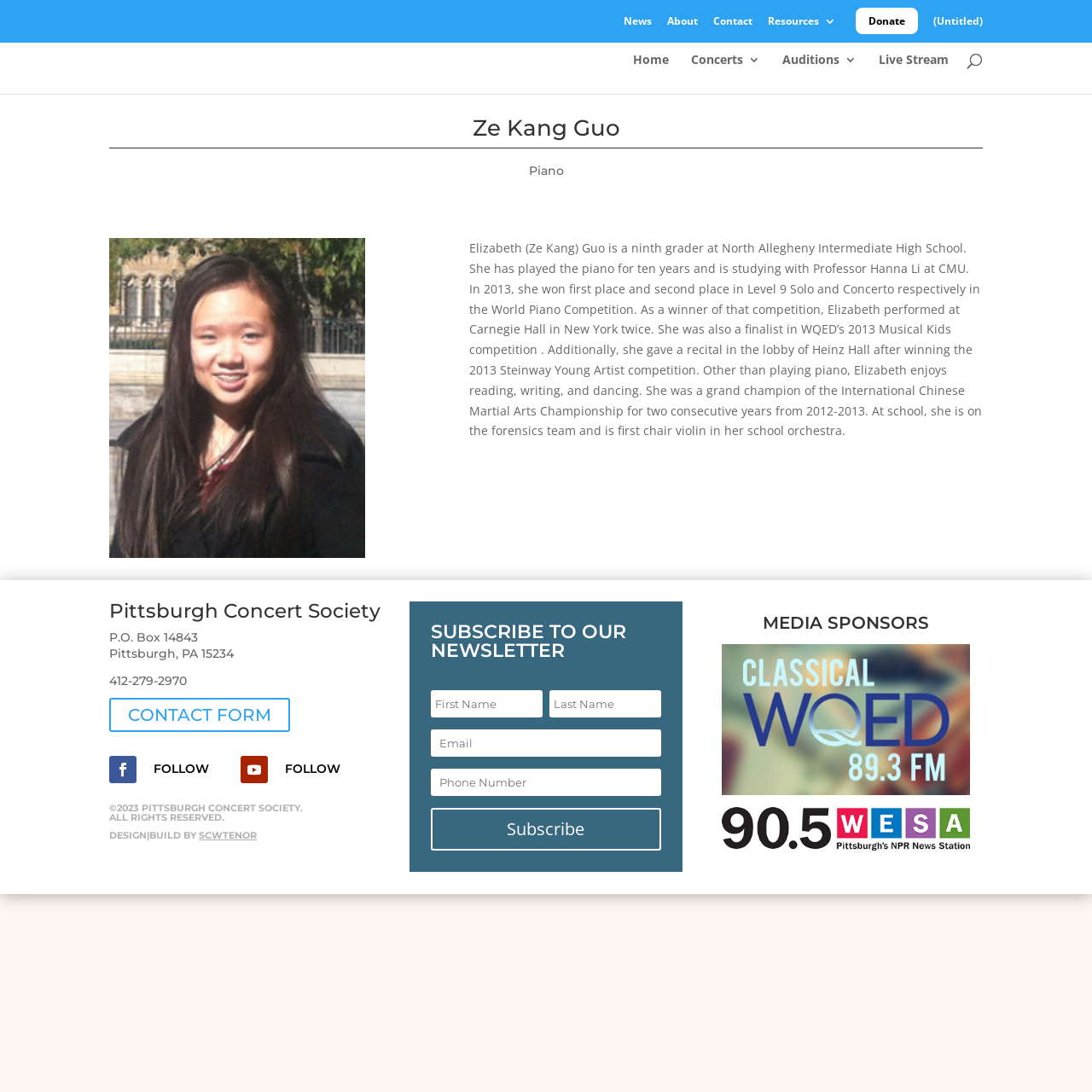Identify the bounding box for the described UI element. Provide the coordinates in (top-left x, top-left y, bottom-right x, bottom-right y) format with values ranging from 0 to 1: name="s" placeholder="Search …" title="Search for:"

[0.157, 0.023, 0.877, 0.025]